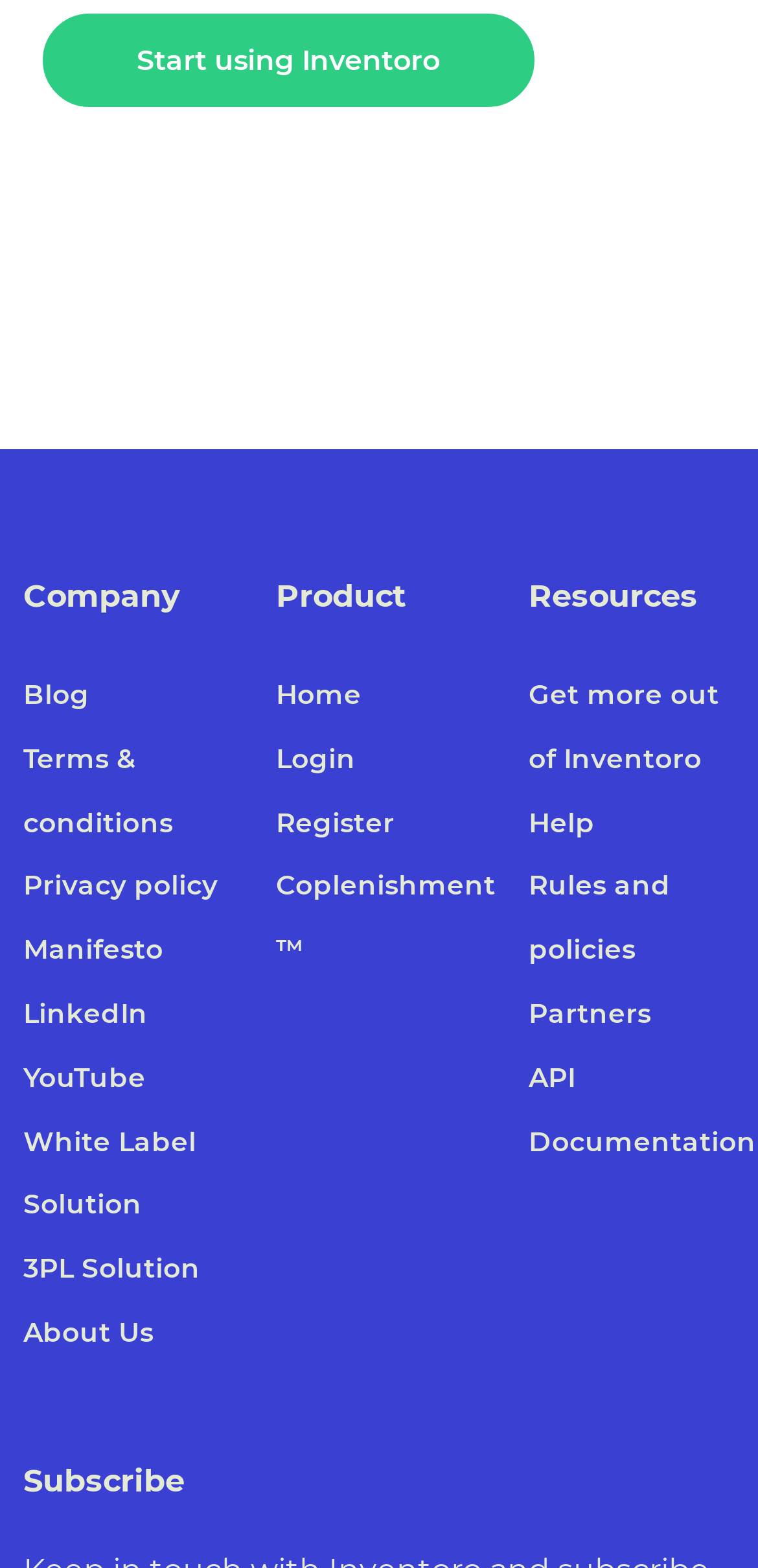How many links are there in the Company section?
Based on the visual, give a brief answer using one word or a short phrase.

7